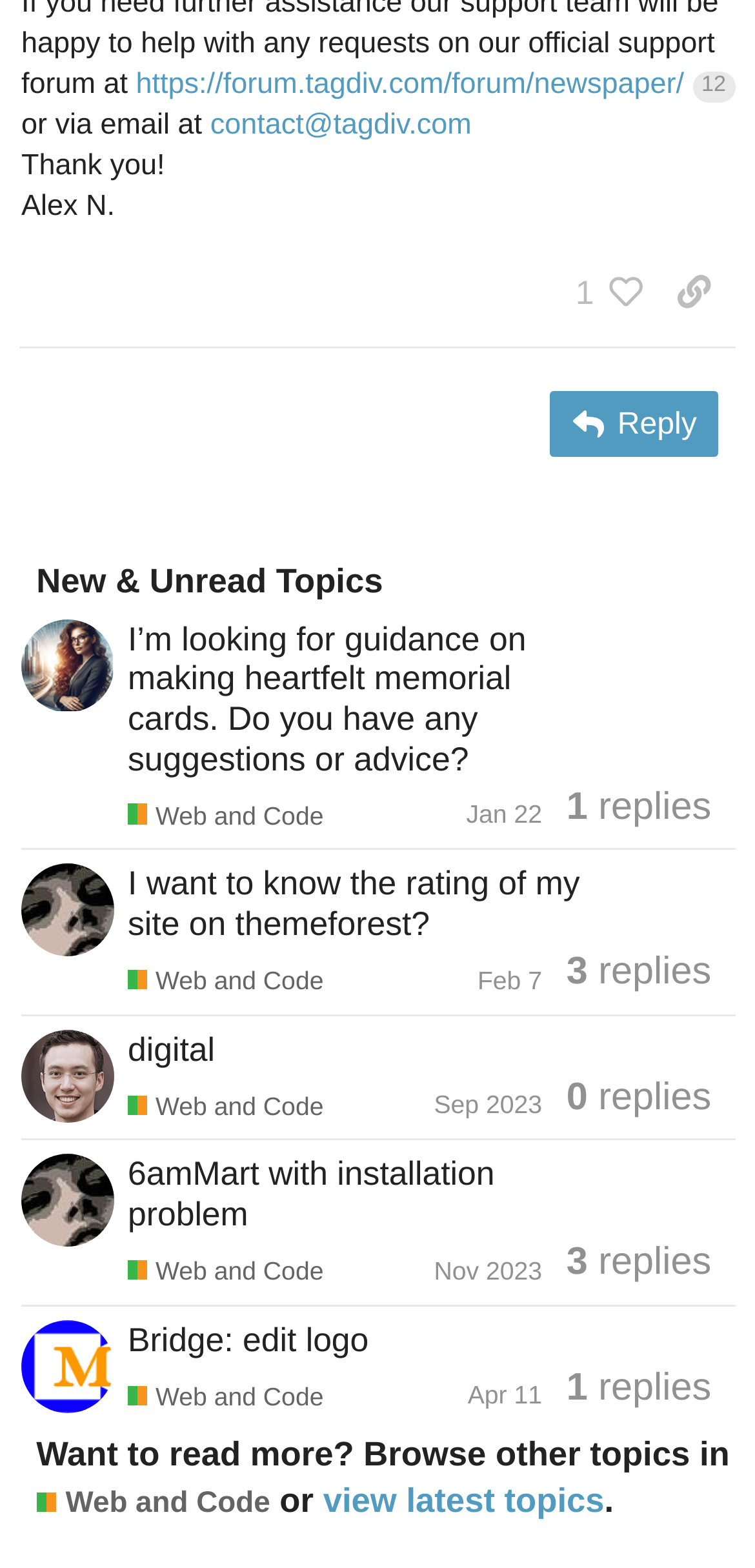Specify the bounding box coordinates of the region I need to click to perform the following instruction: "Browse other topics in Web and Code". The coordinates must be four float numbers in the range of 0 to 1, i.e., [left, top, right, bottom].

[0.048, 0.946, 0.358, 0.972]